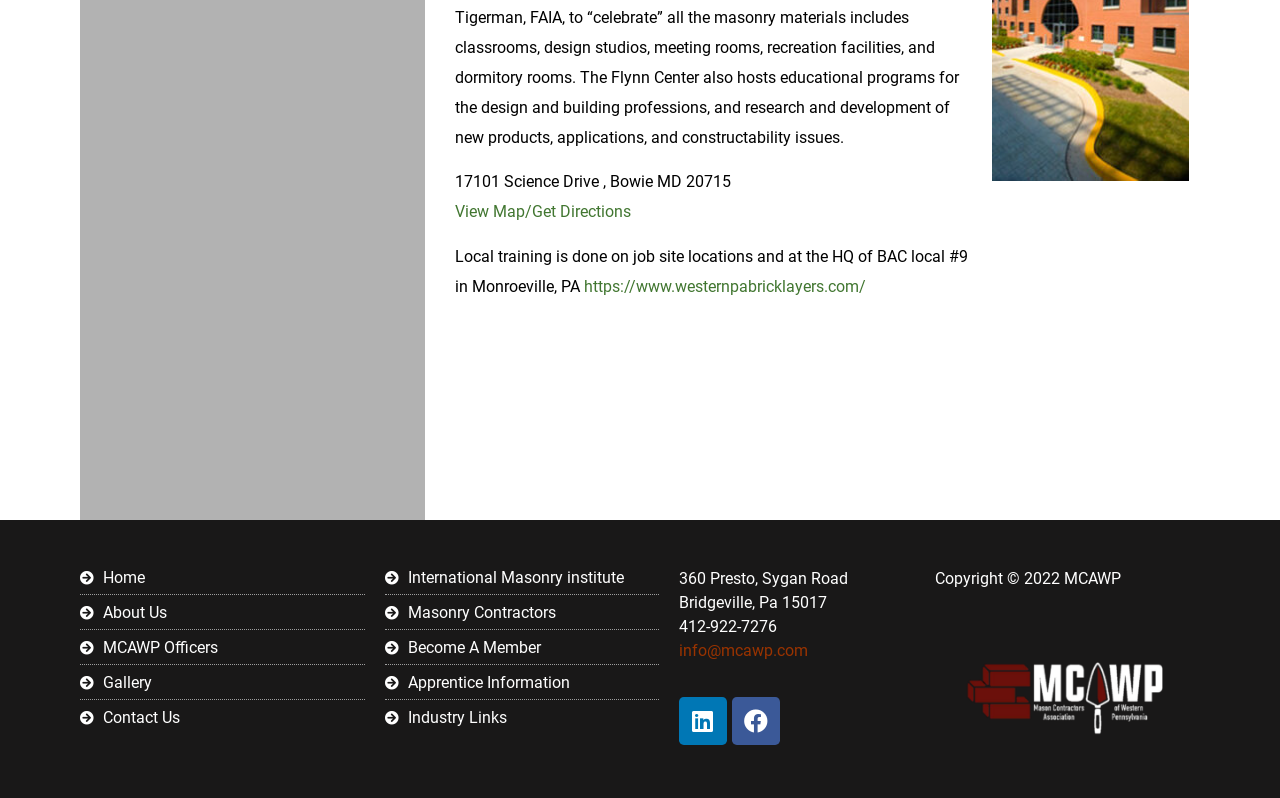Highlight the bounding box coordinates of the element that should be clicked to carry out the following instruction: "Send an email to info@mcawp.com". The coordinates must be given as four float numbers ranging from 0 to 1, i.e., [left, top, right, bottom].

[0.53, 0.803, 0.631, 0.827]